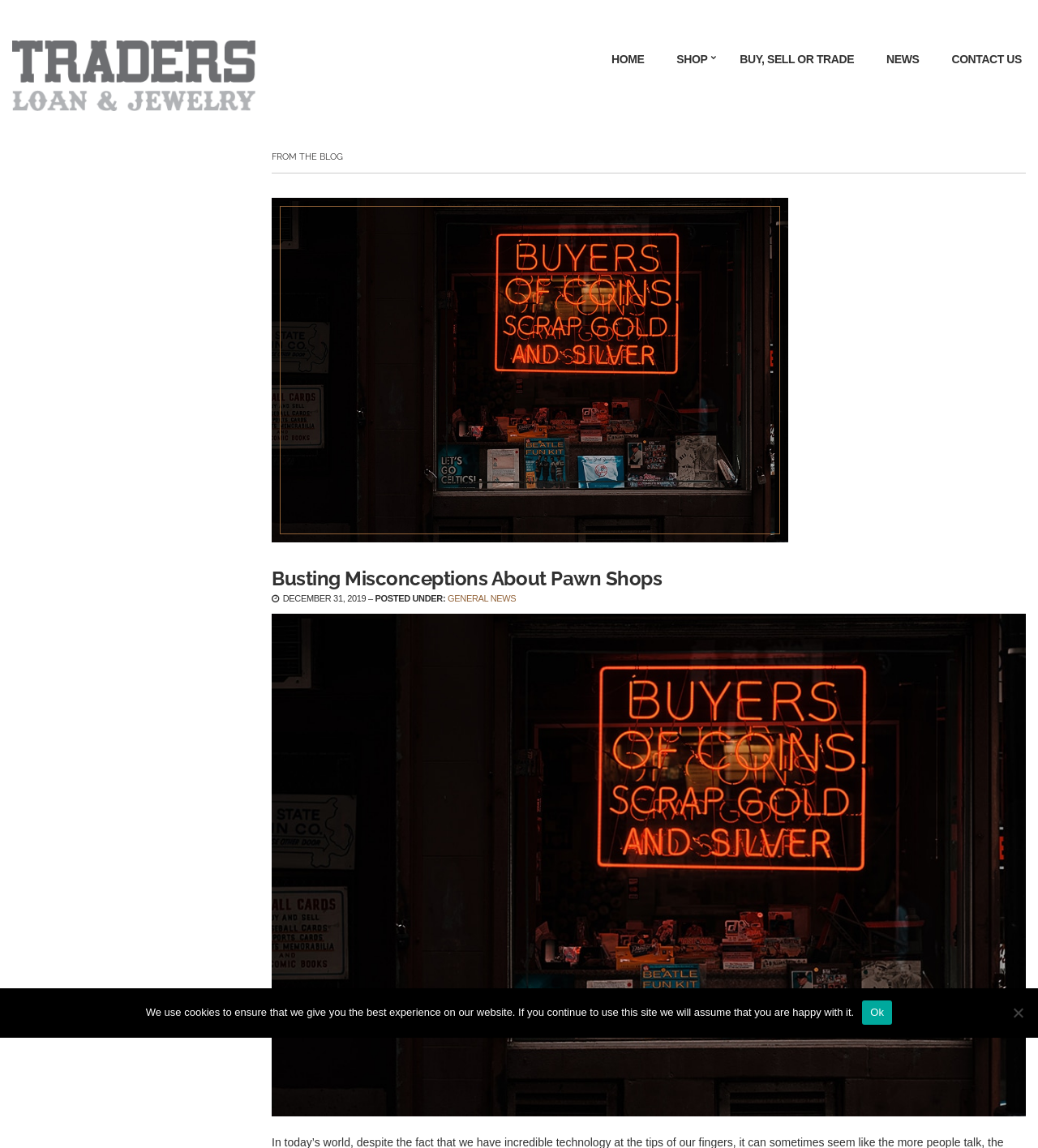When was the blog post published?
Ensure your answer is thorough and detailed.

The publication date of the blog post can be found below the title, where it is written as 'DECEMBER 31, 2019' in a time element.